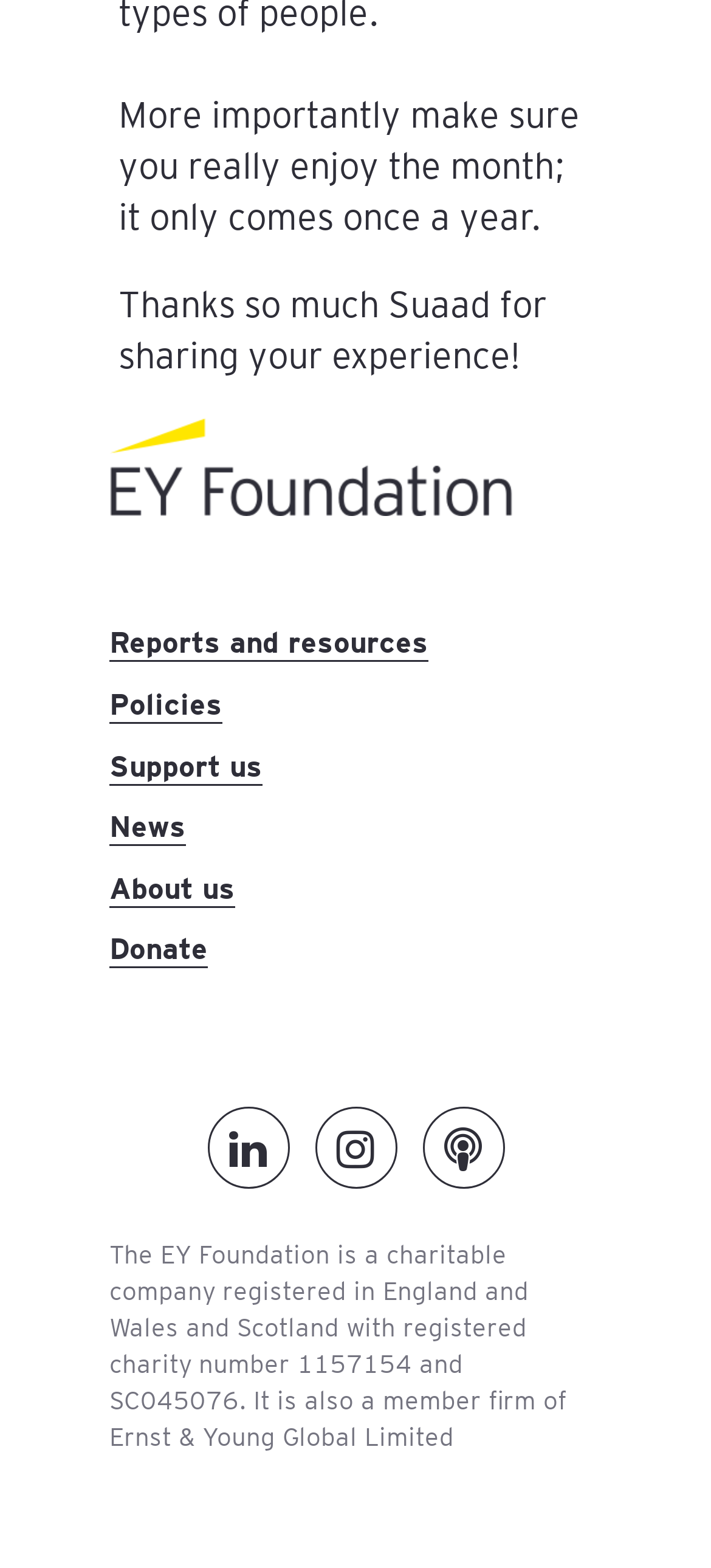Please identify the bounding box coordinates for the region that you need to click to follow this instruction: "Click on 'About us'".

[0.154, 0.552, 0.331, 0.579]